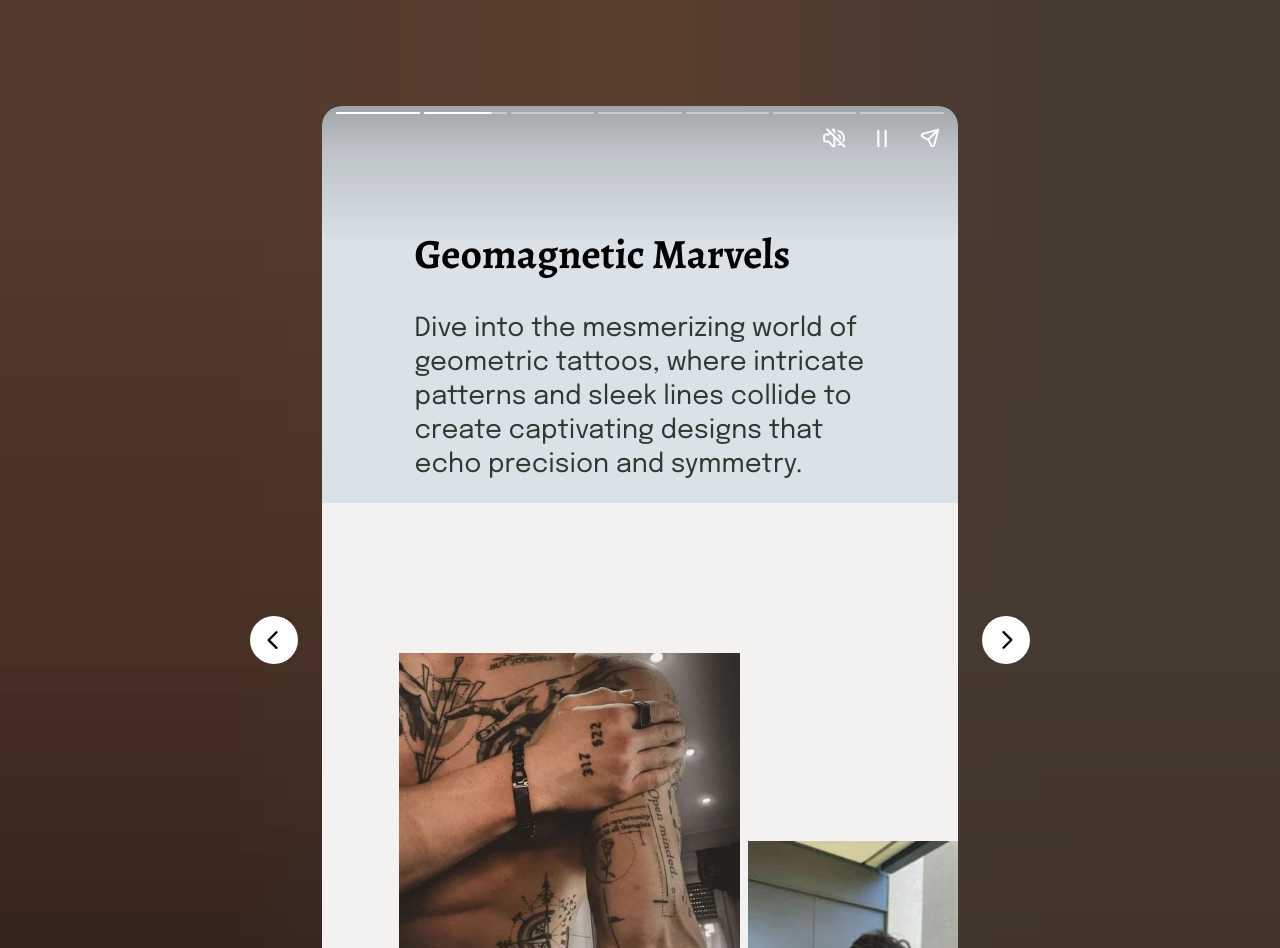What is the design style of the tattoos mentioned in the heading?
Make sure to answer the question with a detailed and comprehensive explanation.

The heading 'Geomagnetic Marvels' suggests that the design style of the tattoos mentioned is geomagnetic marvels, which is a type of geometric tattoo design.